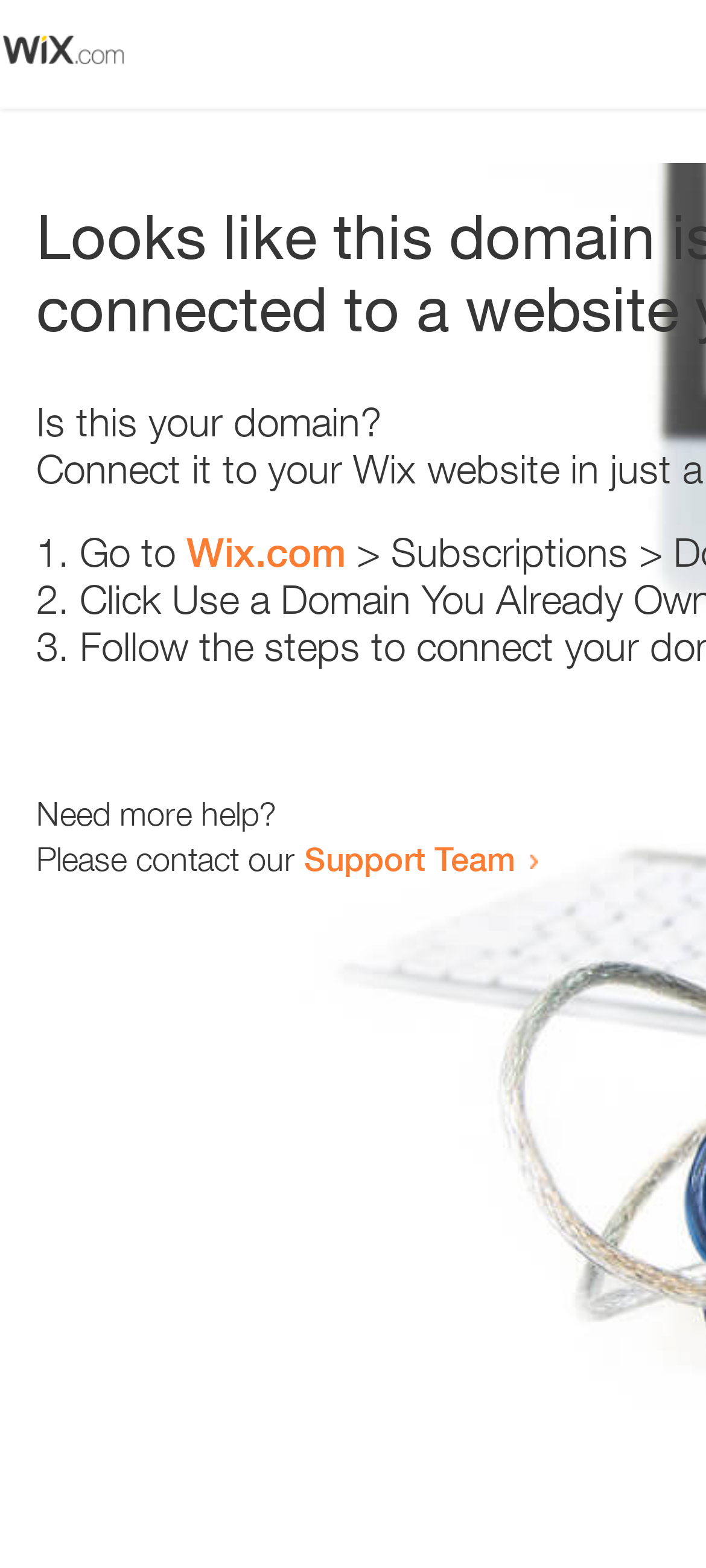Can you identify and provide the main heading of the webpage?

Looks like this domain isn't
connected to a website yet